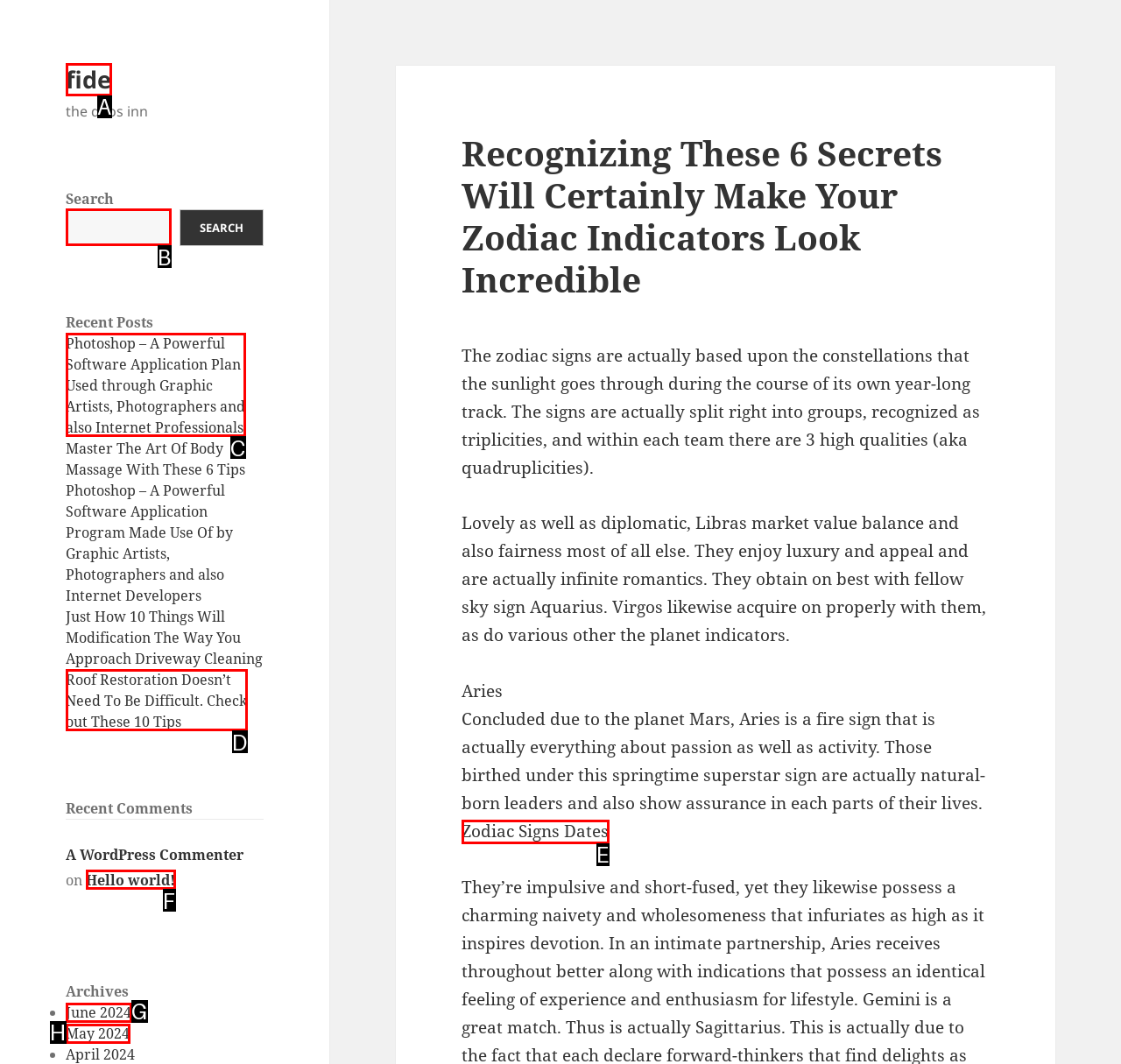Given the description: May 2024
Identify the letter of the matching UI element from the options.

H